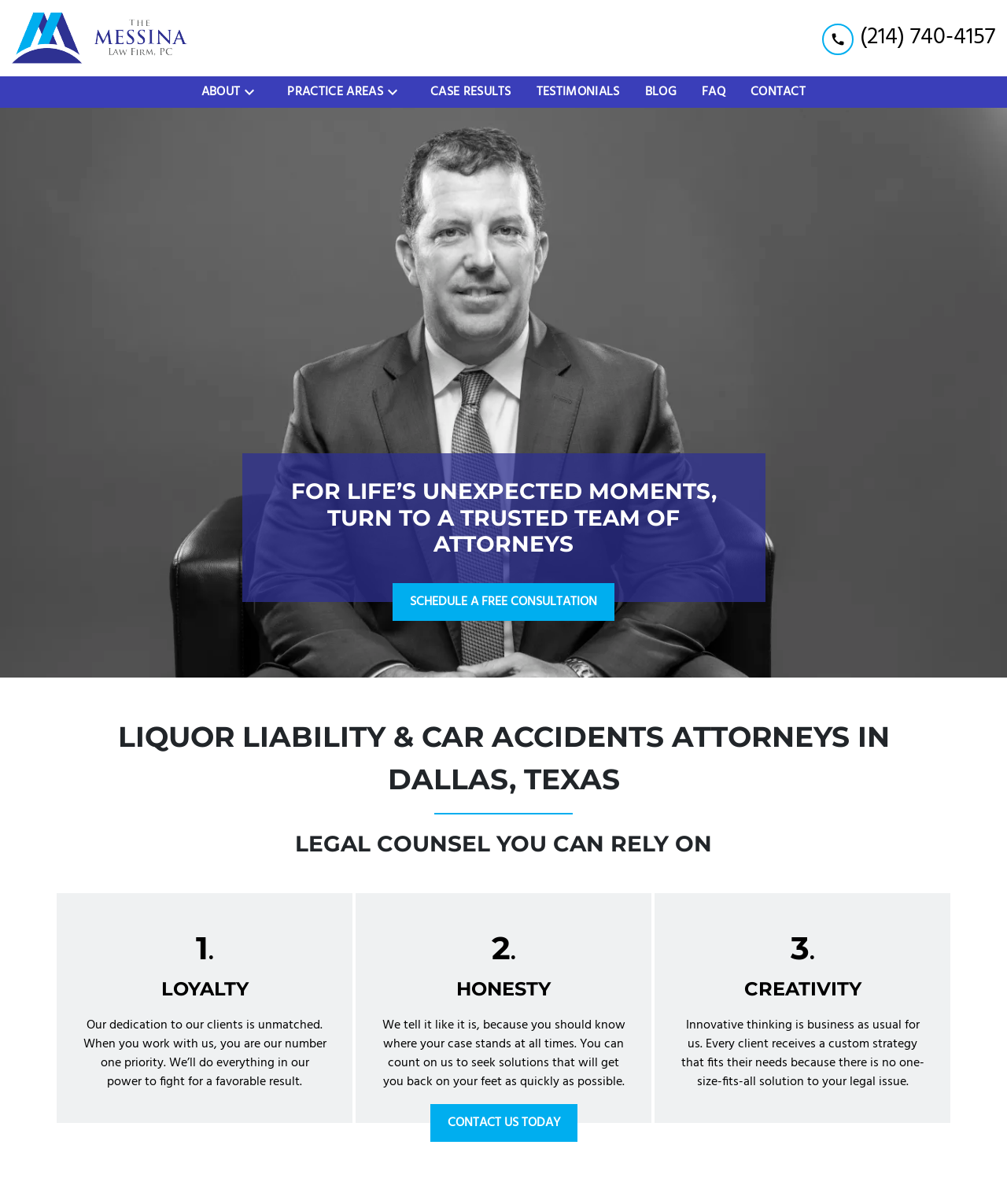Identify the bounding box coordinates of the area you need to click to perform the following instruction: "call attorney".

[0.816, 0.018, 0.988, 0.046]